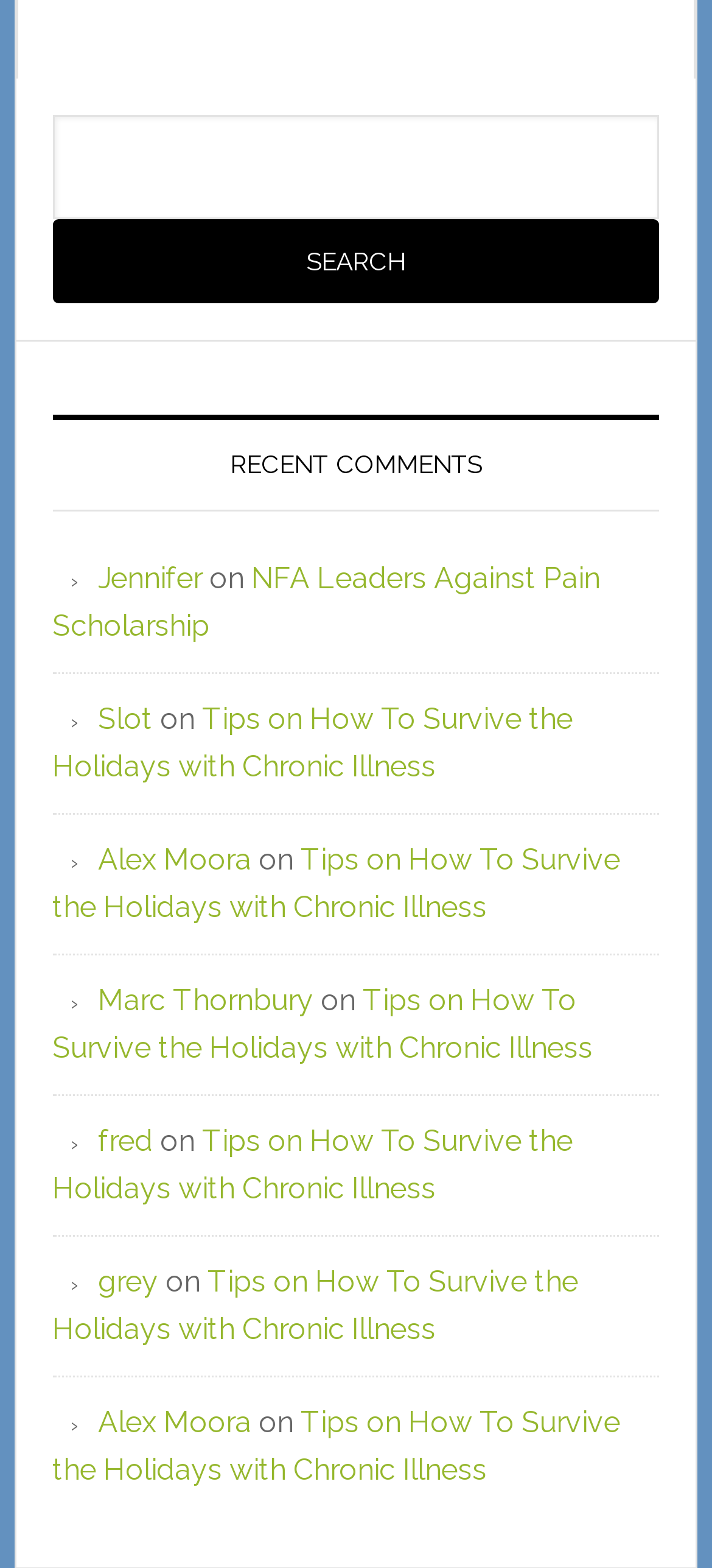Identify the bounding box coordinates of the HTML element based on this description: "Alex Moora".

[0.138, 0.537, 0.353, 0.559]